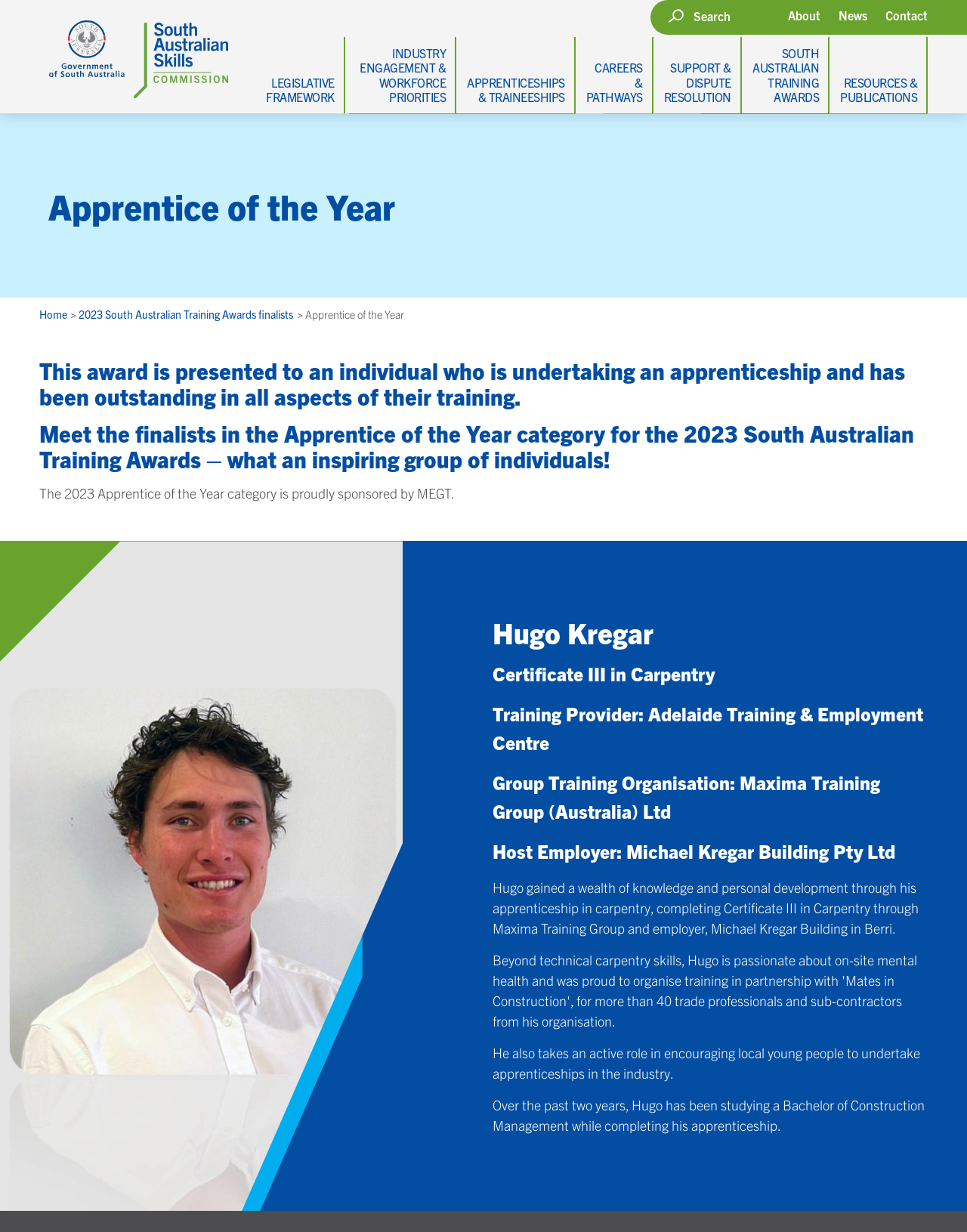What is Hugo Kregar studying besides his apprenticeship?
Provide a comprehensive and detailed answer to the question.

I found the answer by reading the static text 'Over the past two years, Hugo has been studying a Bachelor of Construction Management while completing his apprenticeship.' on the webpage, which mentions his additional studies.